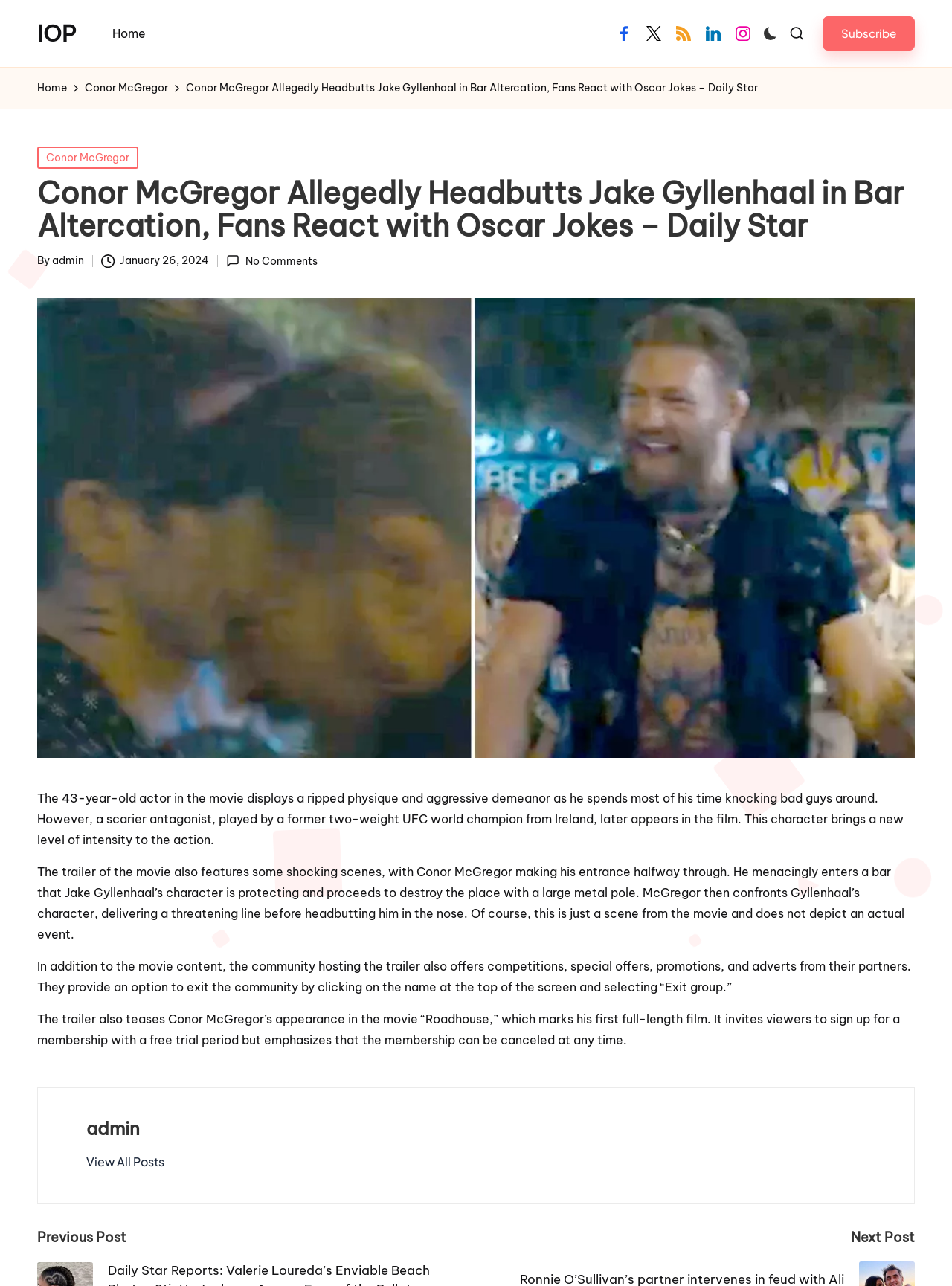Extract the bounding box coordinates of the UI element described: "Conor McGregor". Provide the coordinates in the format [left, top, right, bottom] with values ranging from 0 to 1.

[0.039, 0.114, 0.145, 0.131]